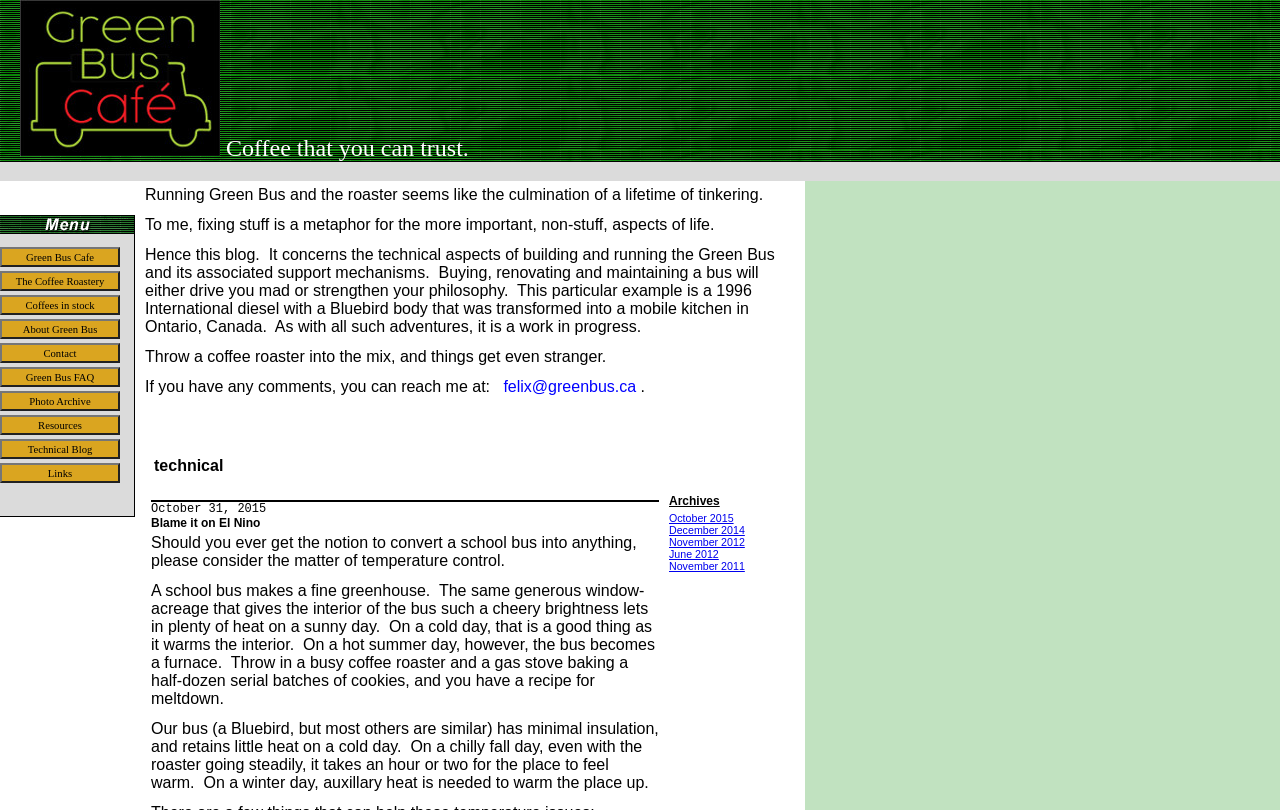Locate the bounding box for the described UI element: "November 2012". Ensure the coordinates are four float numbers between 0 and 1, formatted as [left, top, right, bottom].

[0.523, 0.662, 0.582, 0.677]